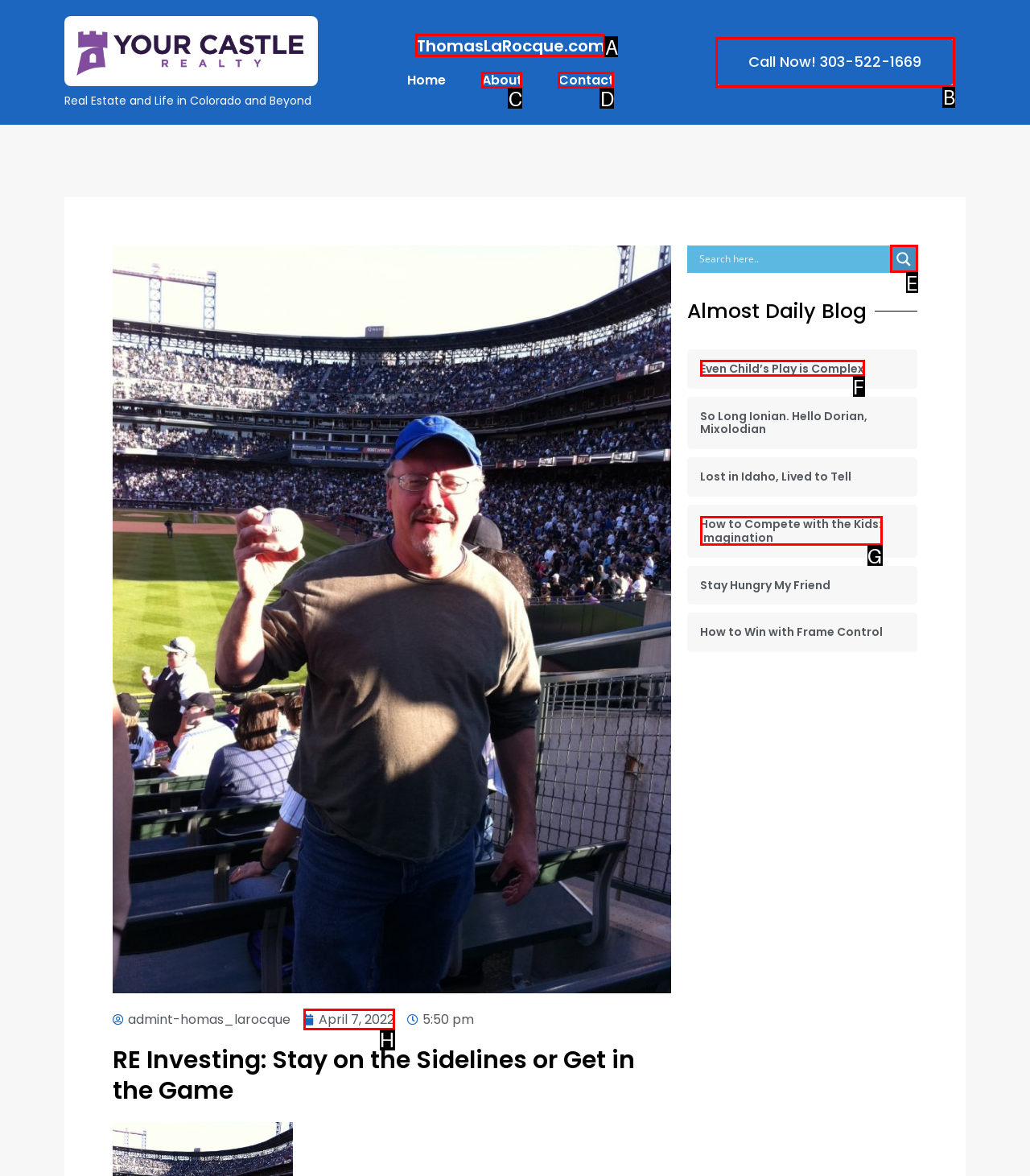To achieve the task: Learn about Recruitment Services, which HTML element do you need to click?
Respond with the letter of the correct option from the given choices.

None